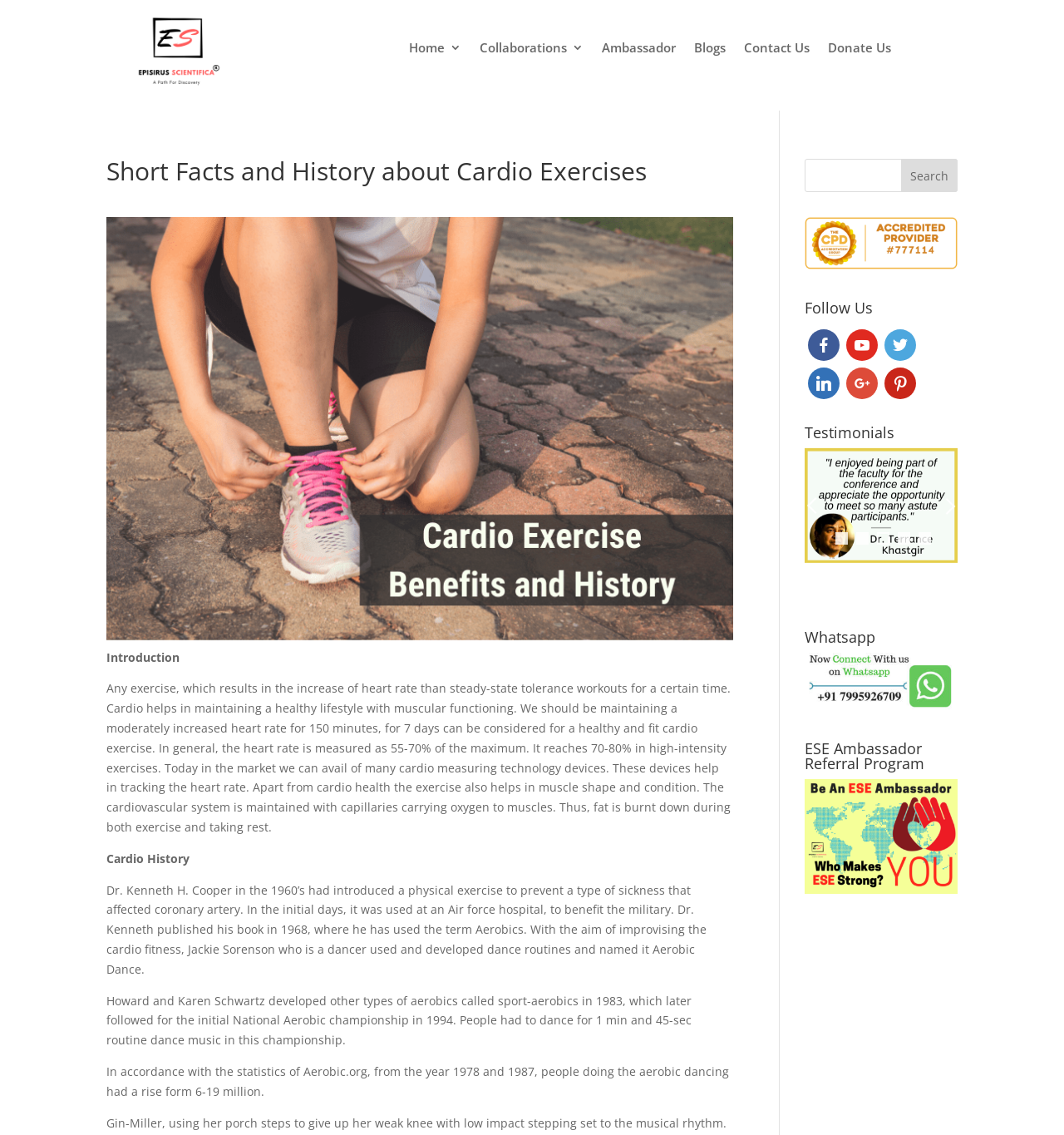Bounding box coordinates are specified in the format (top-left x, top-left y, bottom-right x, bottom-right y). All values are floating point numbers bounded between 0 and 1. Please provide the bounding box coordinate of the region this sentence describes: Jack io.

None